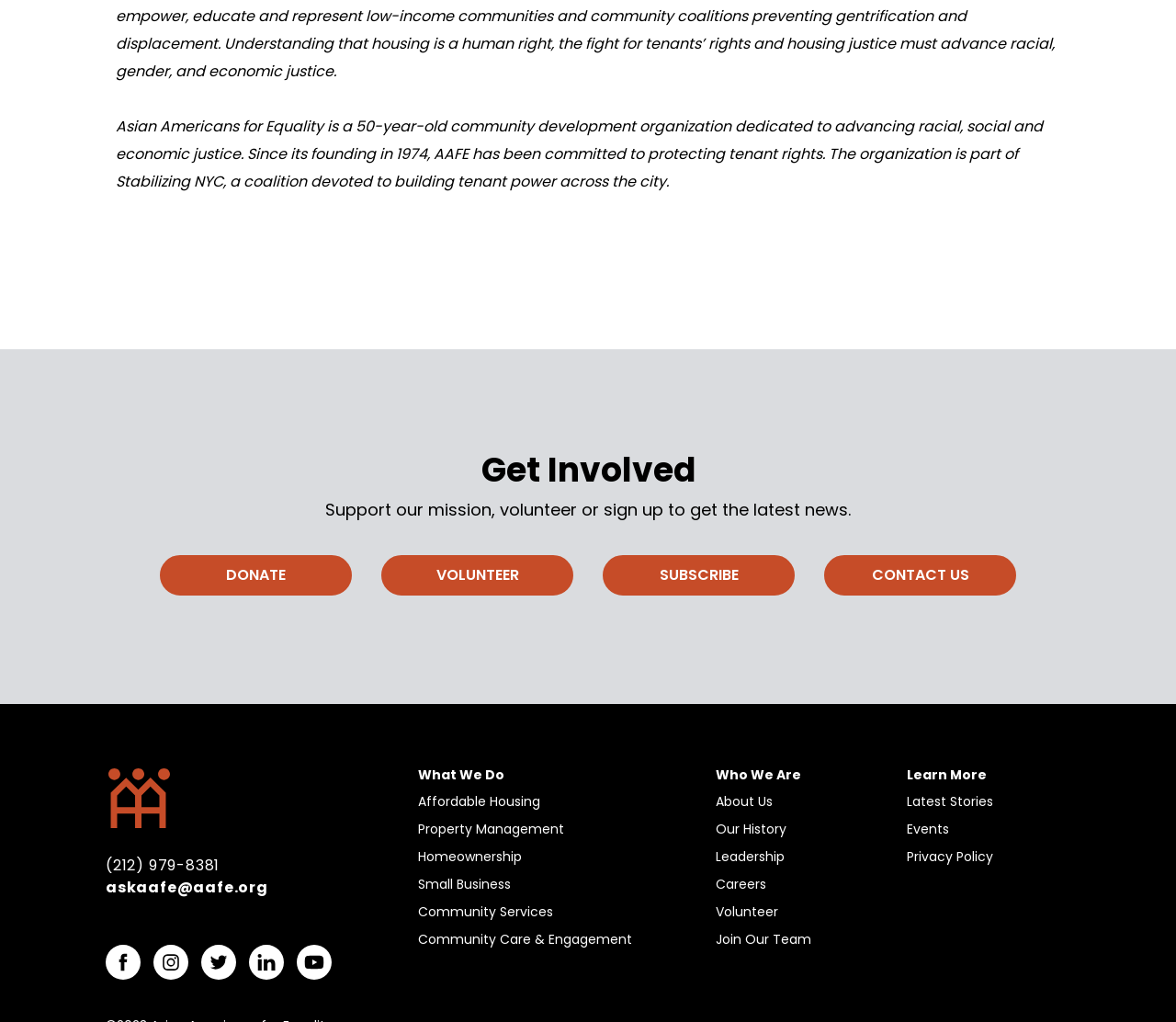Locate the bounding box coordinates of the element's region that should be clicked to carry out the following instruction: "Click Donate to support the organization". The coordinates need to be four float numbers between 0 and 1, i.e., [left, top, right, bottom].

[0.136, 0.543, 0.299, 0.583]